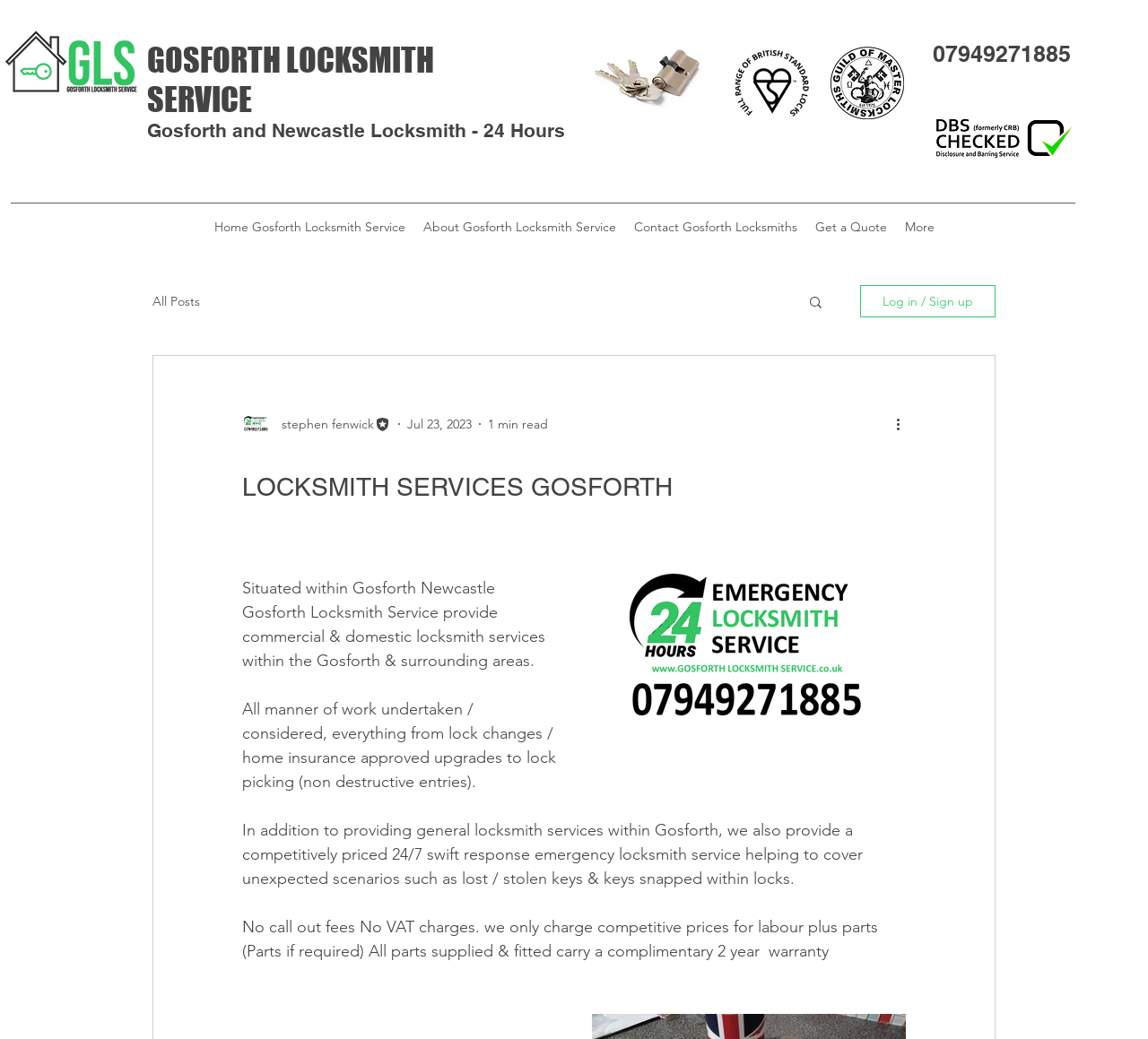What is the phone number to contact the locksmith?
Provide a well-explained and detailed answer to the question.

I found the answer by looking at the link element with the text '07949271885' which is likely a phone number to contact the locksmith service.